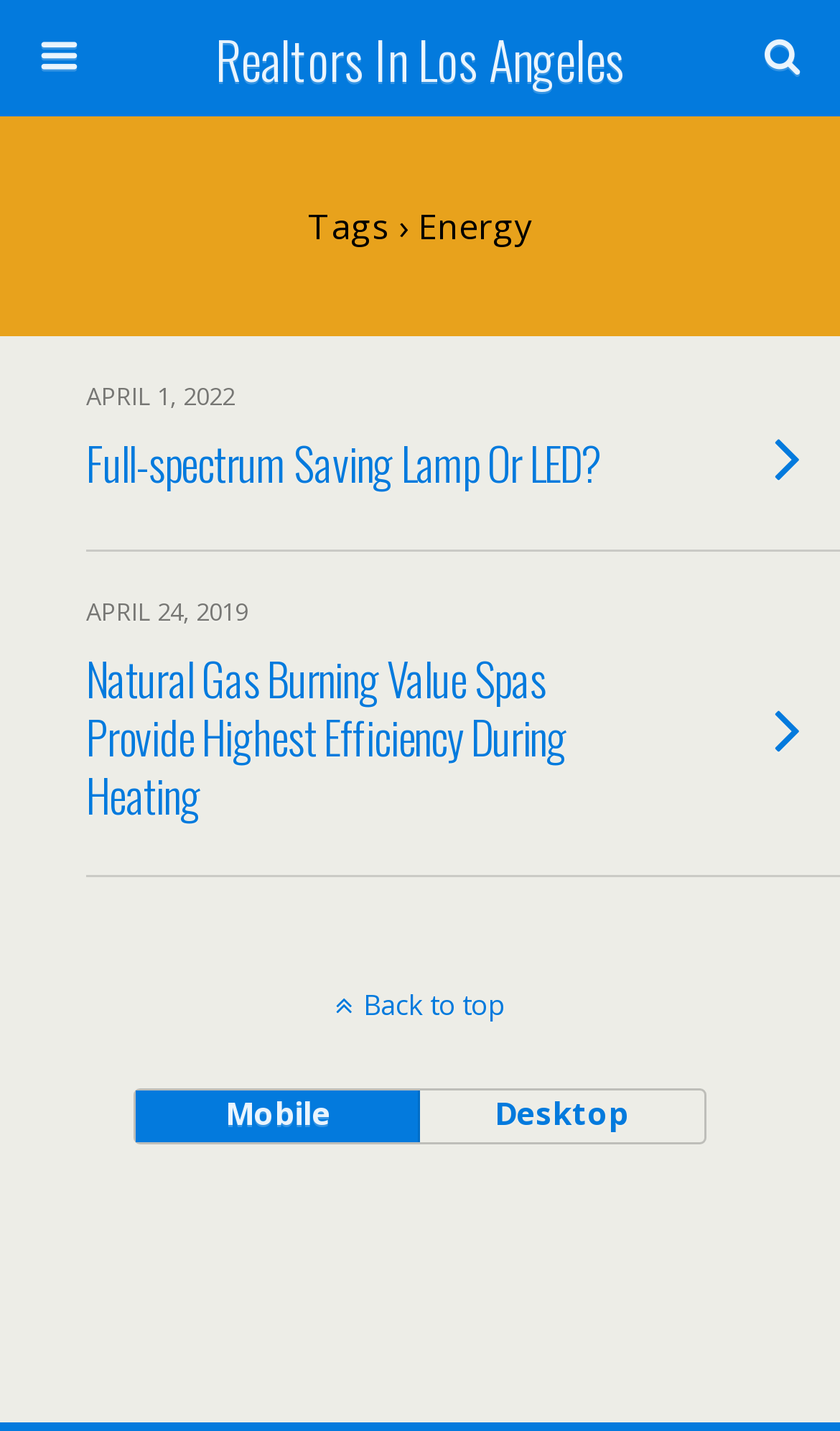Provide a short answer using a single word or phrase for the following question: 
What is the purpose of the search bar?

To search the website